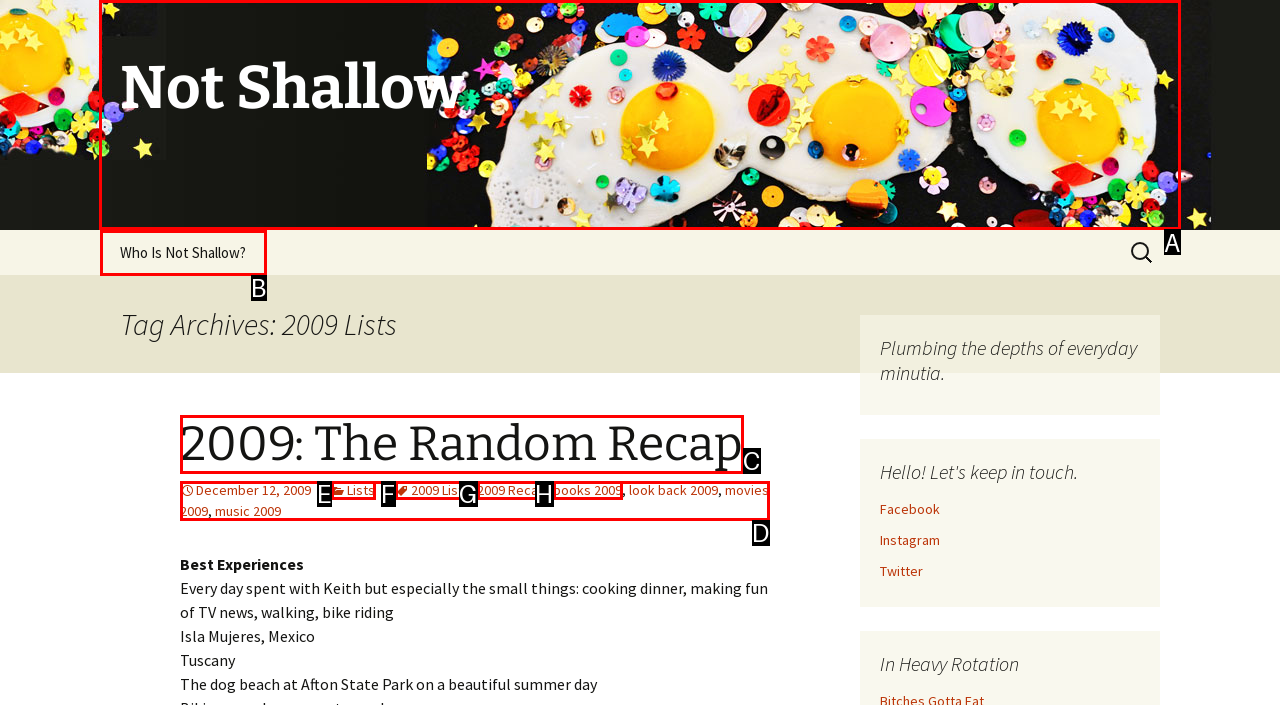From the options shown in the screenshot, tell me which lettered element I need to click to complete the task: View All News.

None